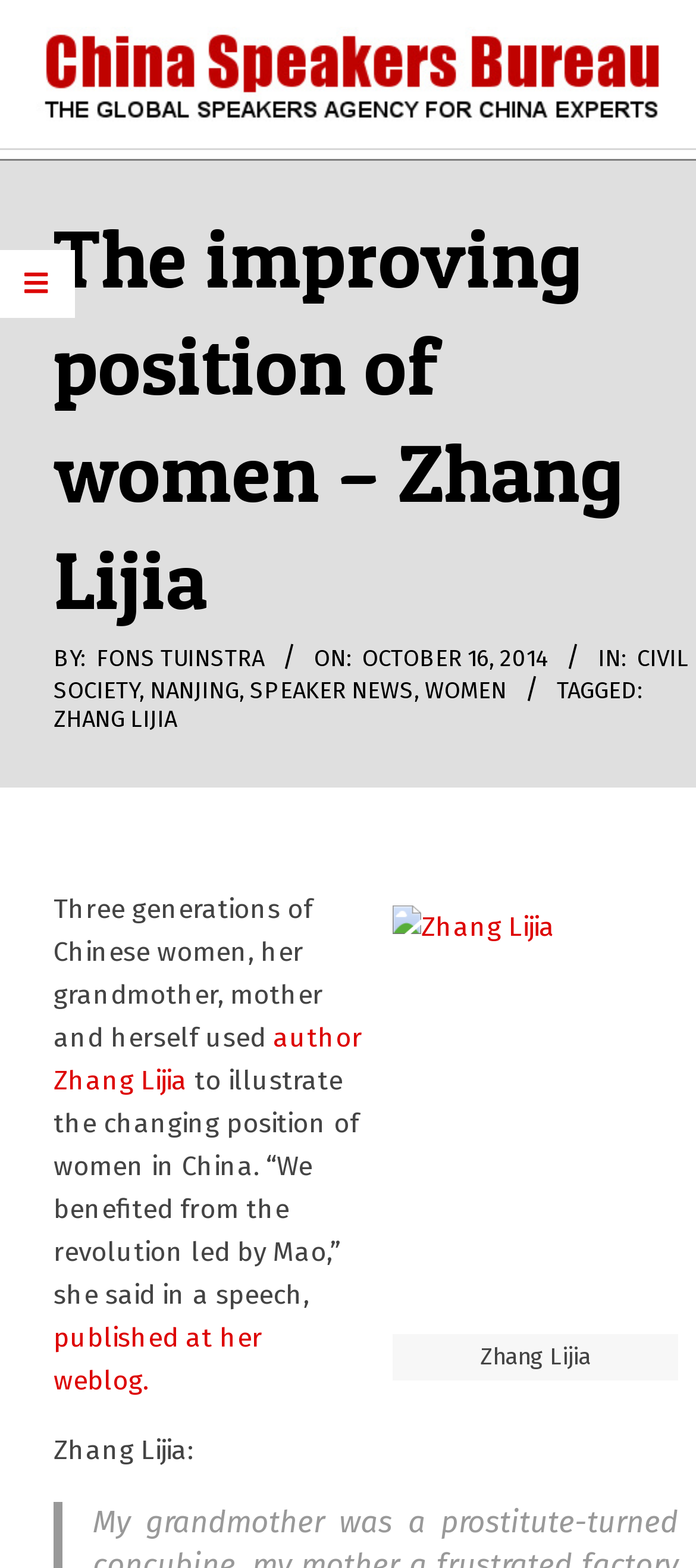Provide an in-depth caption for the elements present on the webpage.

The webpage is about a speech by author Zhang Lijia, discussing the improving position of women in China. At the top right corner, there is a logo of "China Speakers Bureau" with a link to the bureau's website. Below the logo, there is a search bar with a placeholder text "Type Search Term …" and a search button.

On the left side of the page, there is a heading "The improving position of women – Zhang Lijia" followed by the author's name "FONS TUINSTRA" and the publication date "Thursday, October 16, 2014, 11:58 am". Below the heading, there are categories "CIVIL SOCIETY", "NANJING", "SPEAKER NEWS", and "WOMEN" with links to related topics.

The main content of the page is an article about Zhang Lijia's speech, where she talks about the changing position of women in China, using her own family as an example. The article is accompanied by a figure of Zhang Lijia on the right side, with a caption describing the image. The figure is positioned below the search bar and above the main article content.

There are several links within the article, including one to Zhang Lijia's weblog, where the speech was published. The article also mentions that Zhang Lijia benefited from the revolution led by Mao, and quotes her saying "We benefited from the revolution led by Mao" in a speech.